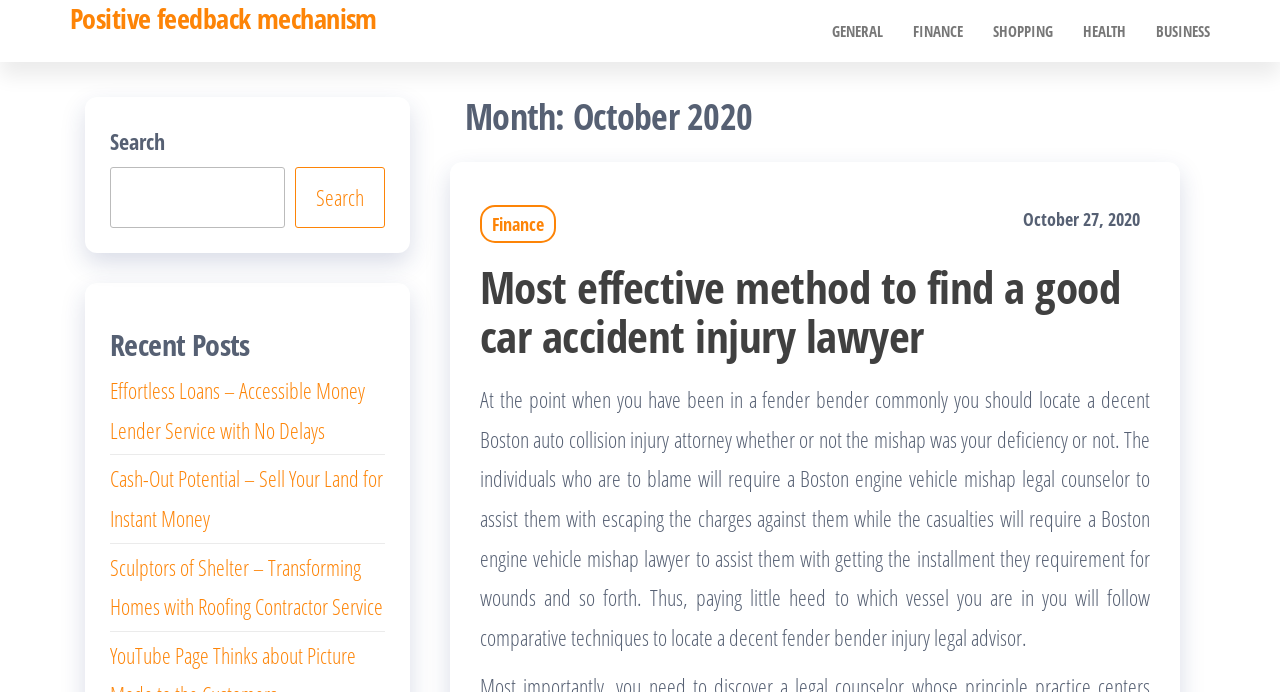What are the recent posts about?
Use the information from the image to give a detailed answer to the question.

The recent posts section lists several links with different topics, including 'Effortless Loans – Accessible Money Lender Service with No Delays', 'Cash-Out Potential – Sell Your Land for Instant Money', and 'Sculptors of Shelter – Transforming Homes with Roofing Contractor Service', indicating that the website covers a range of topics.